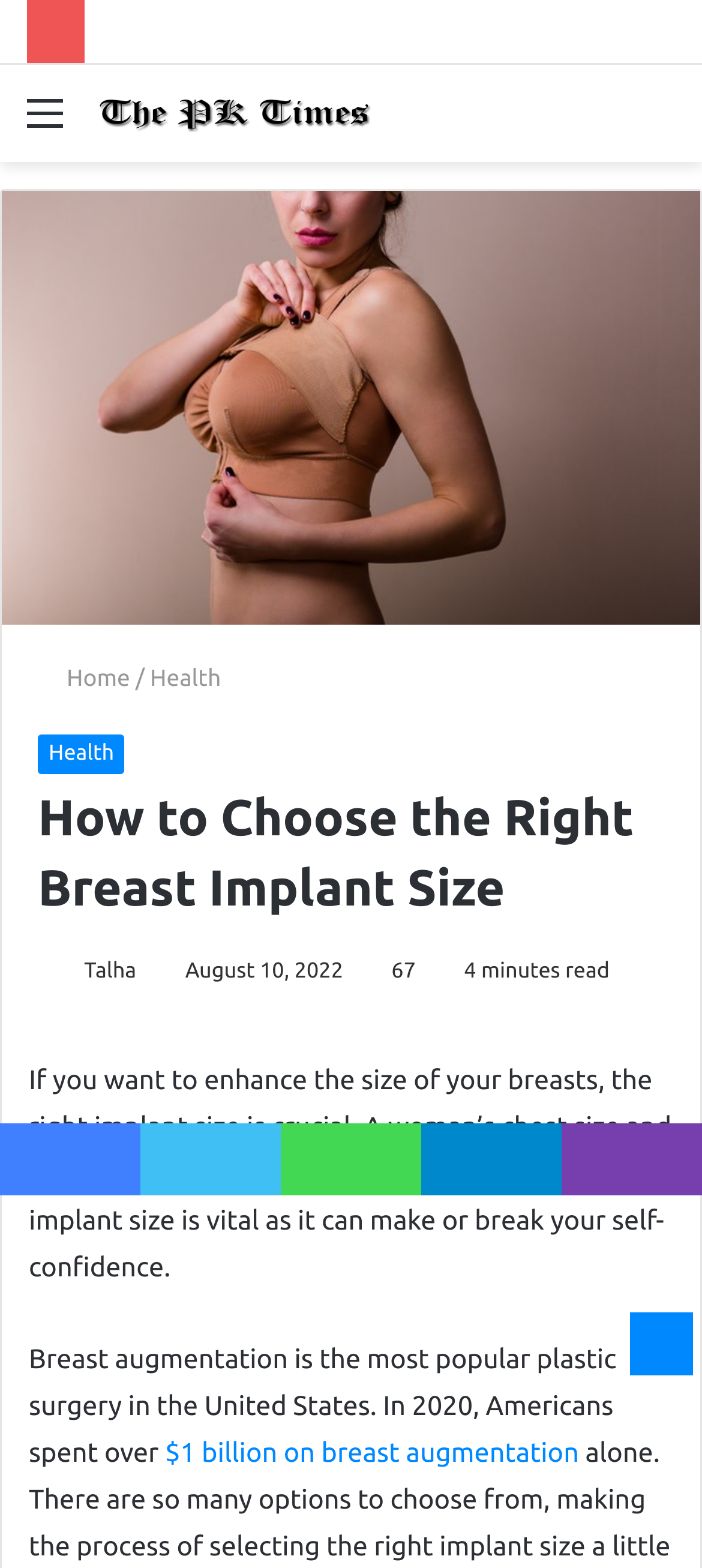Please find and provide the title of the webpage.

How to Choose the Right Breast Implant Size